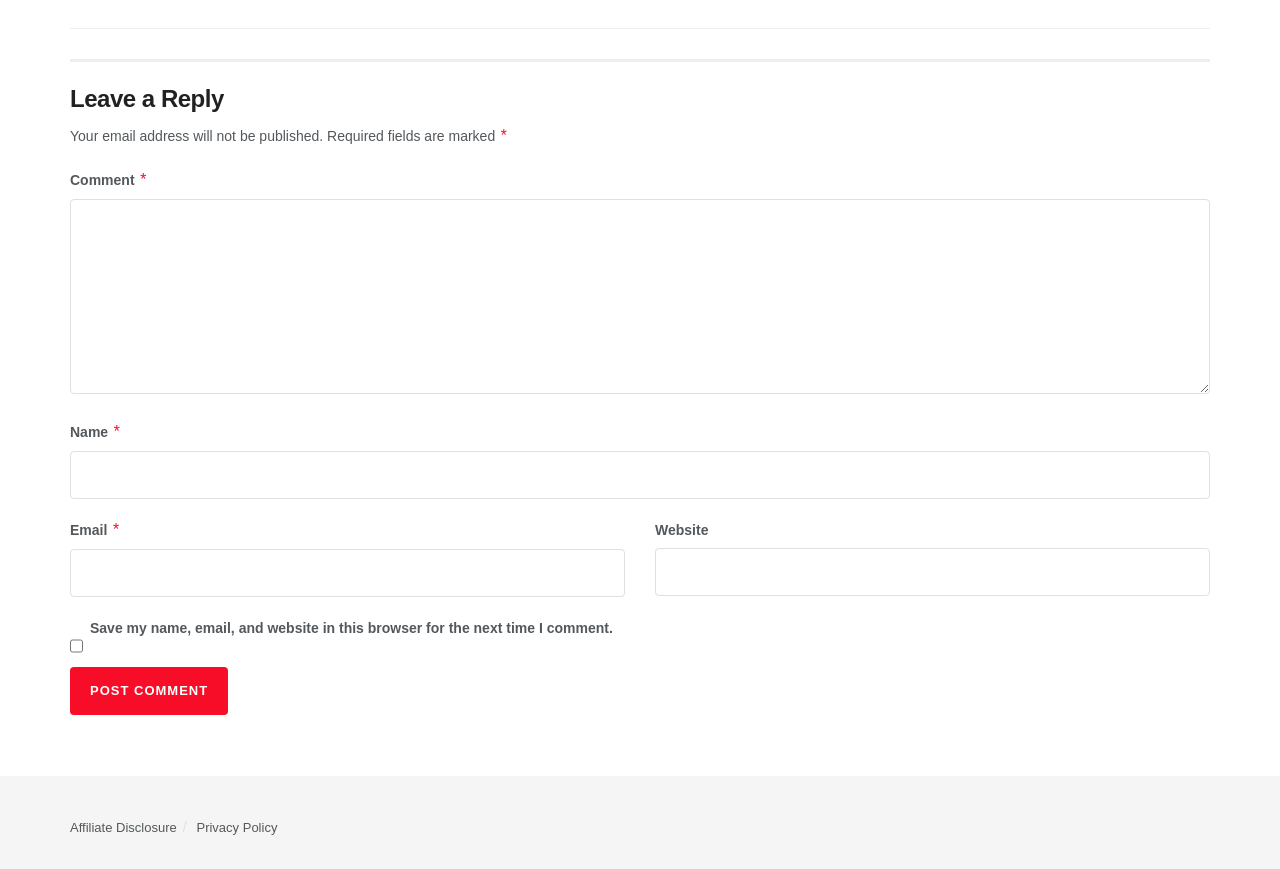Locate the bounding box coordinates of the region to be clicked to comply with the following instruction: "View product details of Lay's Thai Potato Chips (Sour Twist)". The coordinates must be four float numbers between 0 and 1, in the form [left, top, right, bottom].

None